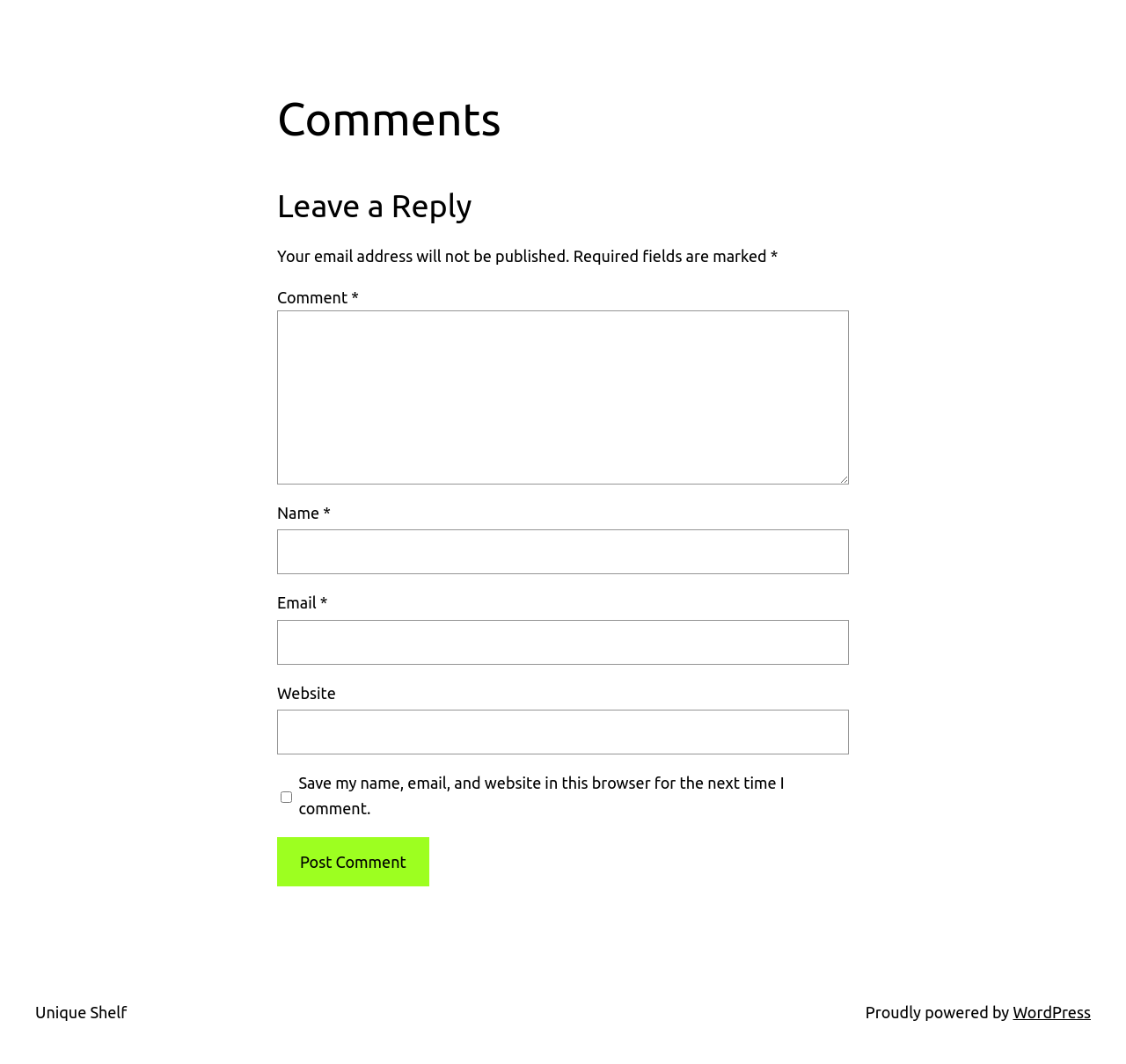How many input fields are required?
Please provide a comprehensive answer based on the information in the image.

The webpage has several input fields, including 'Comment', 'Name', and 'Email', which are all marked as required fields with an asterisk (*) symbol. Therefore, there are three required input fields.